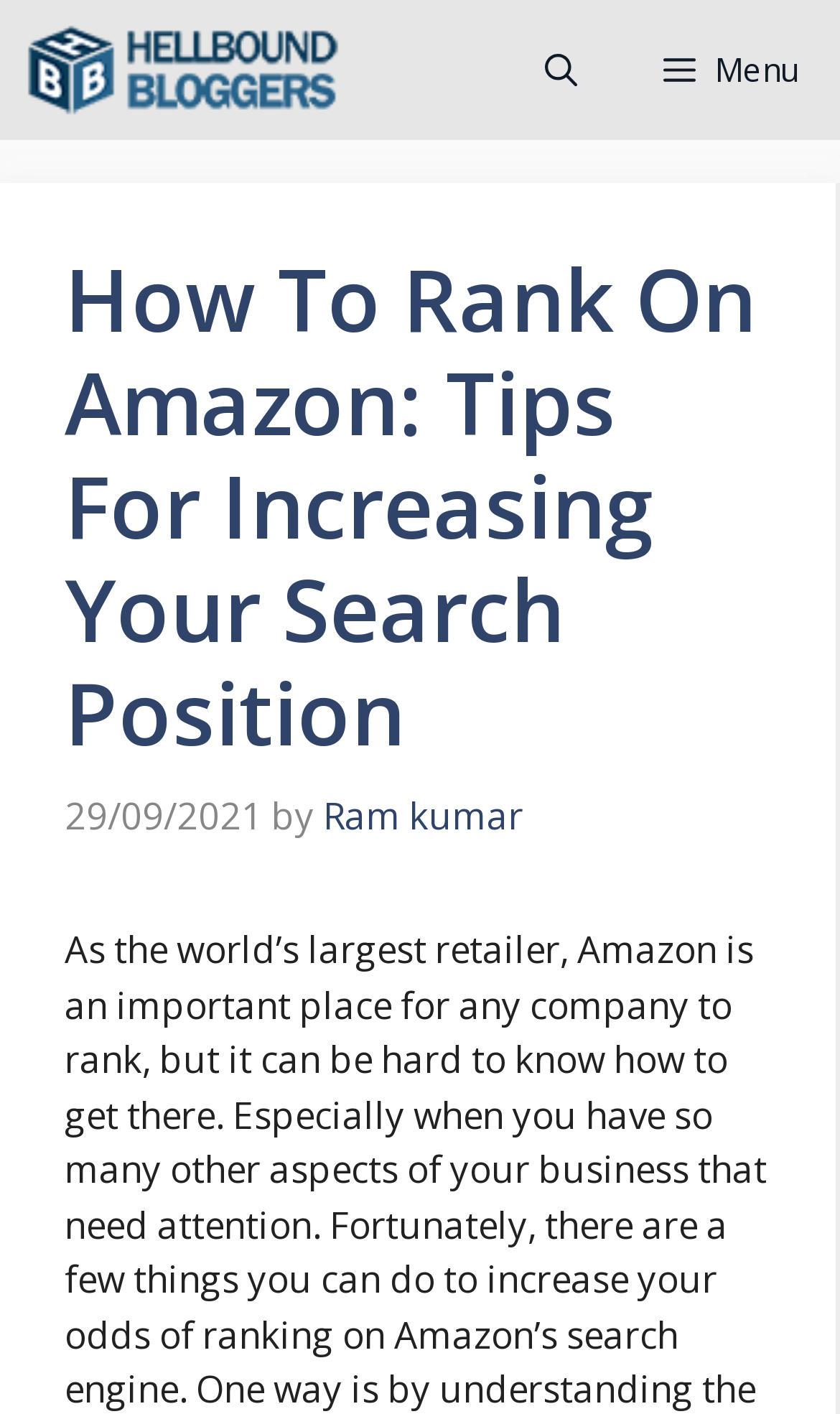What is the category of the content?
Answer with a single word or short phrase according to what you see in the image.

Content